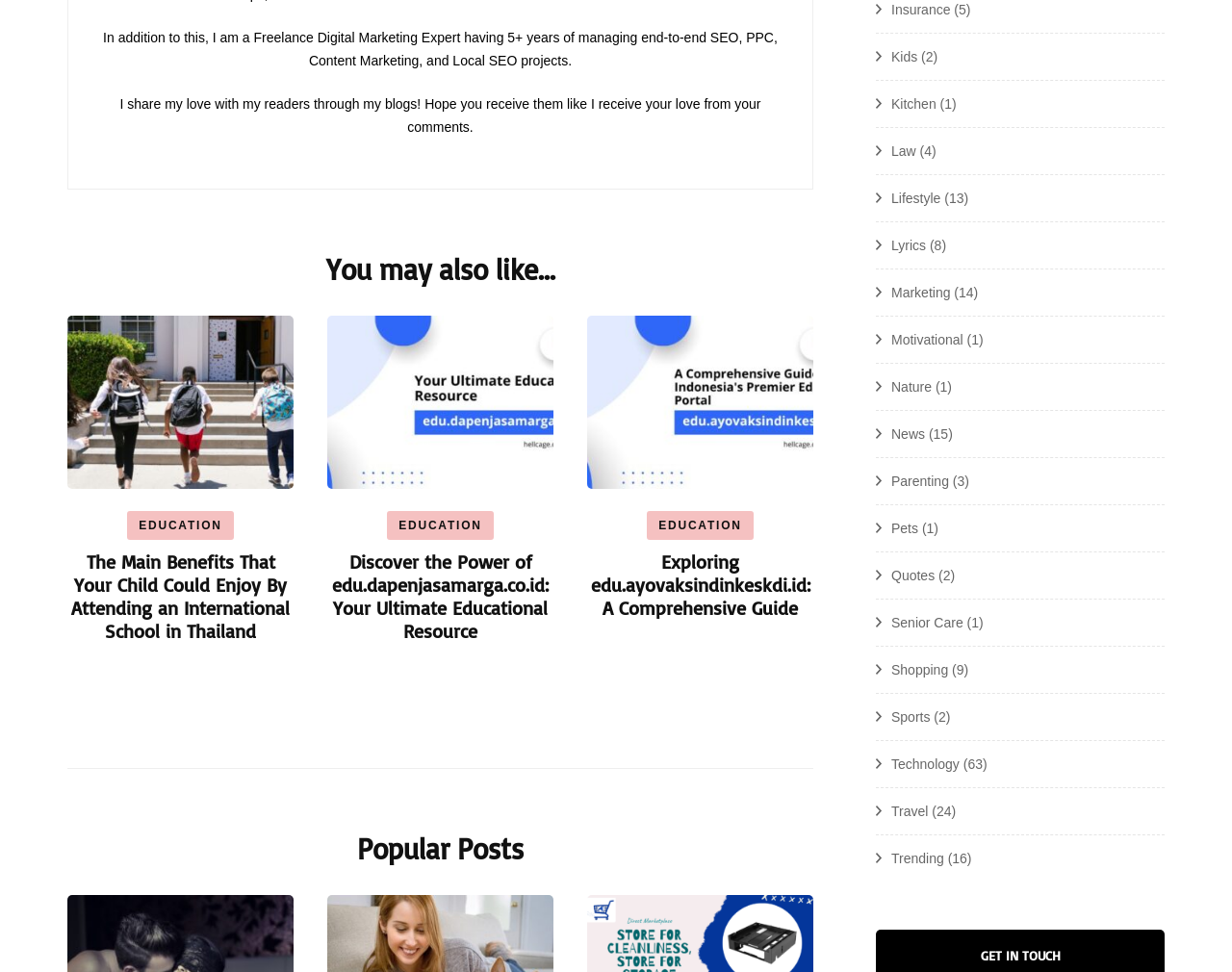What is the category of the link 'Insurance'?
Provide a detailed answer to the question, using the image to inform your response.

The link 'Insurance' is listed under the 'Popular Posts' section, and its category can be determined by looking at the surrounding links and their categories. In this case, the category is EDUCATION.